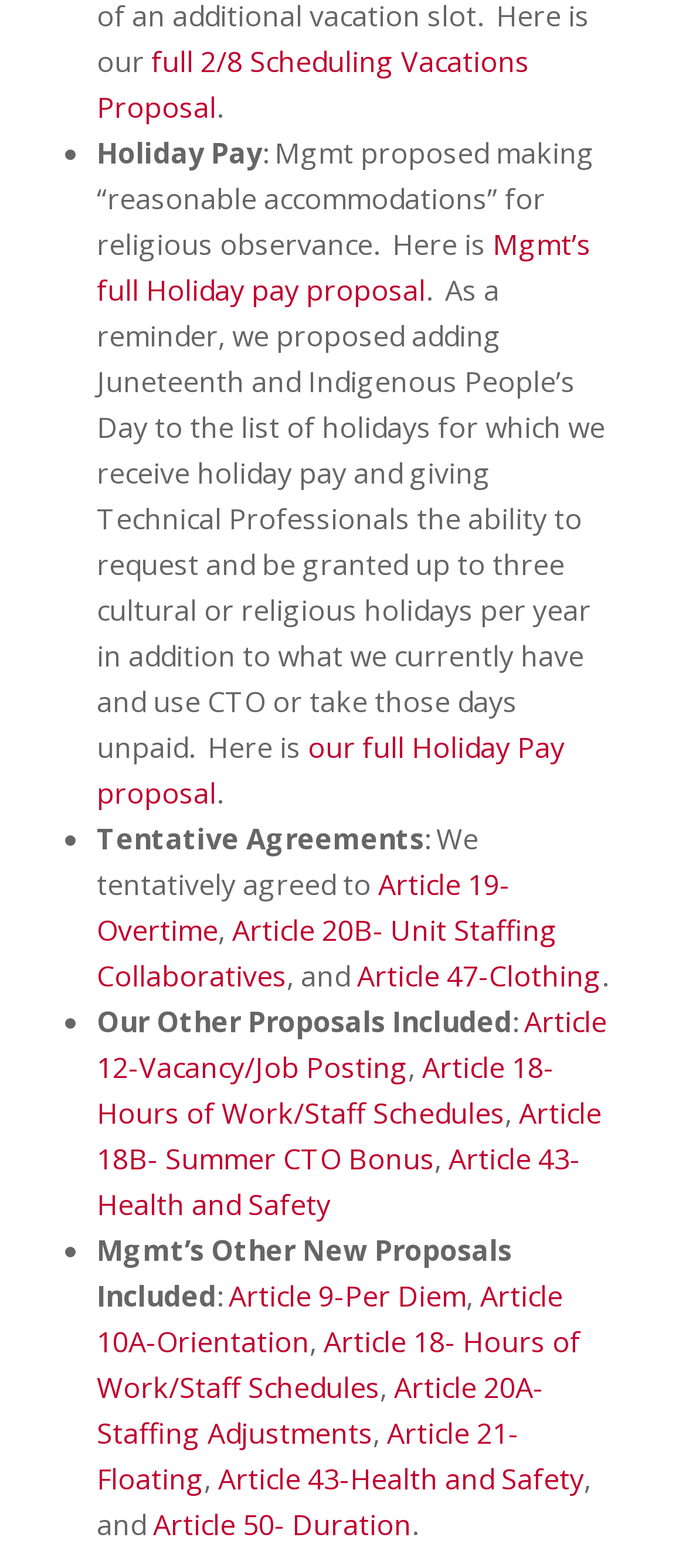Find the bounding box coordinates of the element to click in order to complete this instruction: "Review Article 19-Overtime". The bounding box coordinates must be four float numbers between 0 and 1, denoted as [left, top, right, bottom].

[0.141, 0.552, 0.744, 0.606]